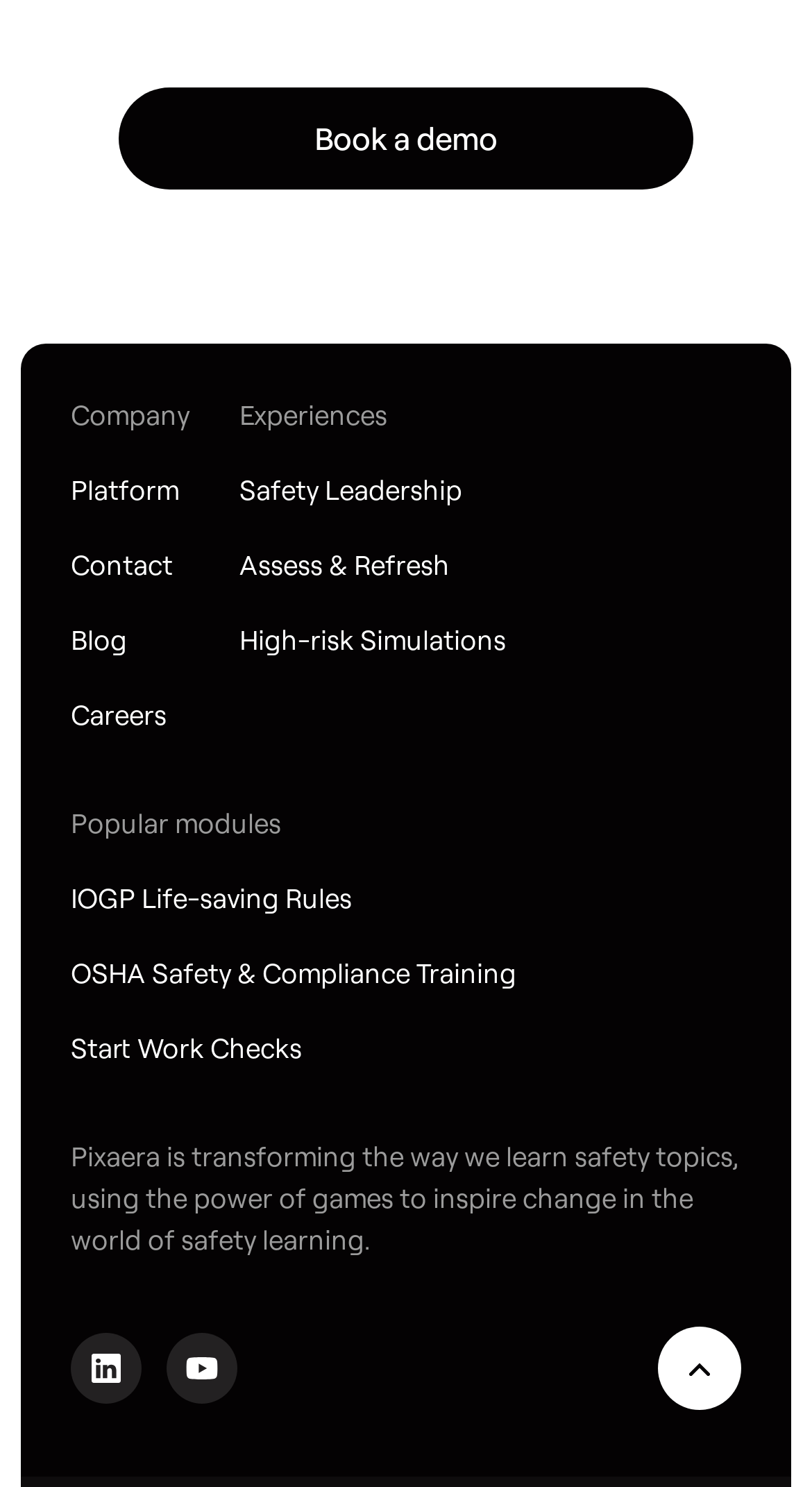What is the function of the 'Scroll to top' button?
Craft a detailed and extensive response to the question.

The 'Scroll to top' button is located at the bottom of the webpage, indicating that its function is to allow users to quickly scroll back to the top of the webpage, likely for convenience and ease of navigation.